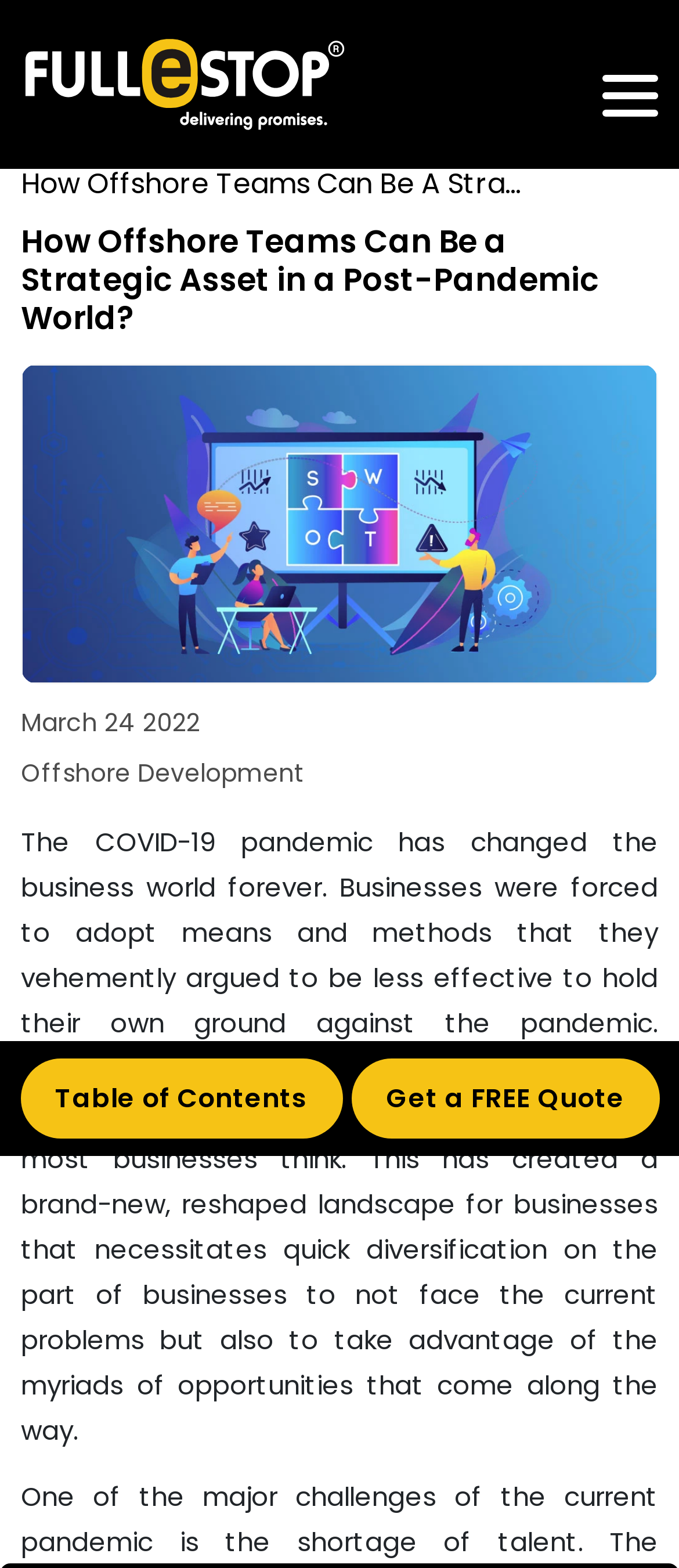Bounding box coordinates are given in the format (top-left x, top-left y, bottom-right x, bottom-right y). All values should be floating point numbers between 0 and 1. Provide the bounding box coordinate for the UI element described as: Get a FREE Quote

[0.517, 0.675, 0.971, 0.726]